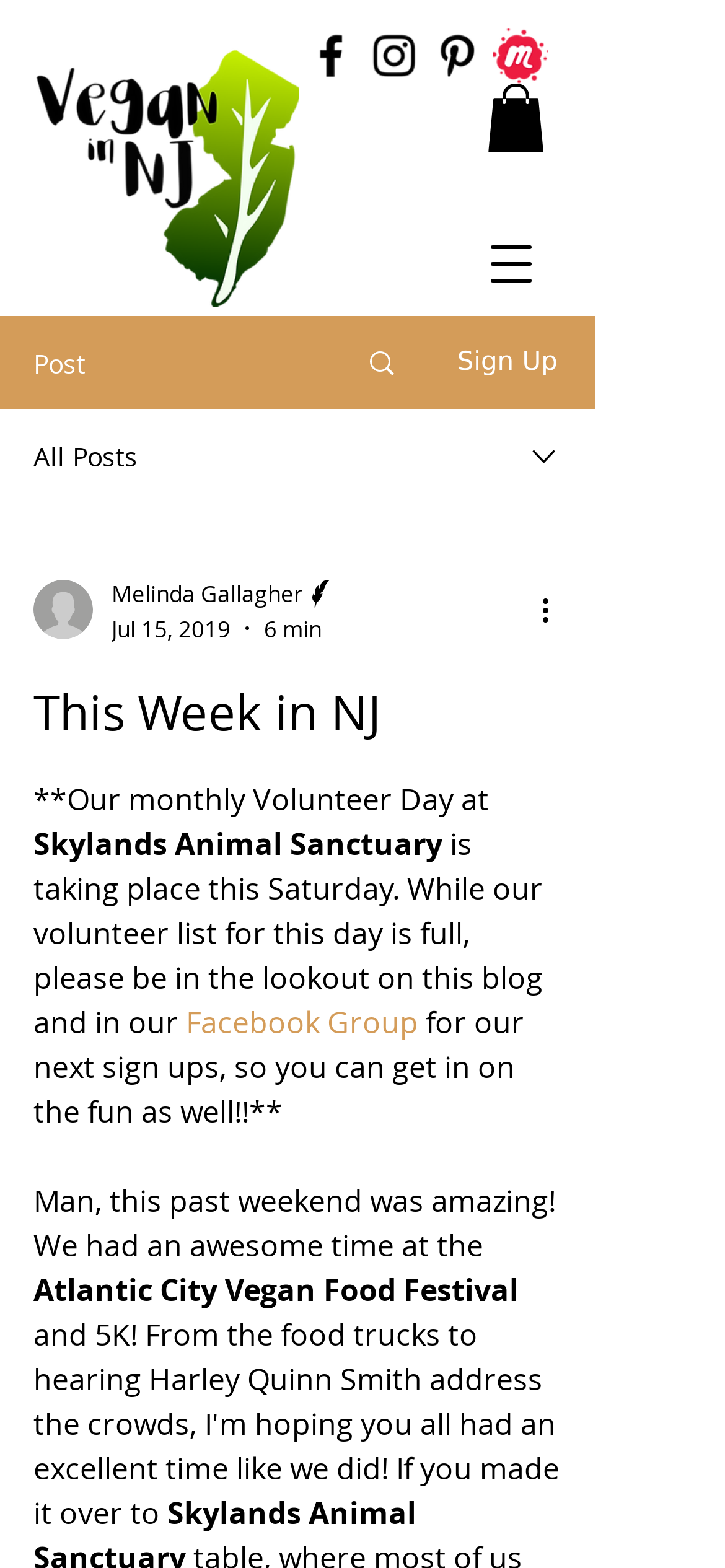Please provide the bounding box coordinates for the element that needs to be clicked to perform the instruction: "Open navigation menu". The coordinates must consist of four float numbers between 0 and 1, formatted as [left, top, right, bottom].

[0.641, 0.139, 0.769, 0.198]